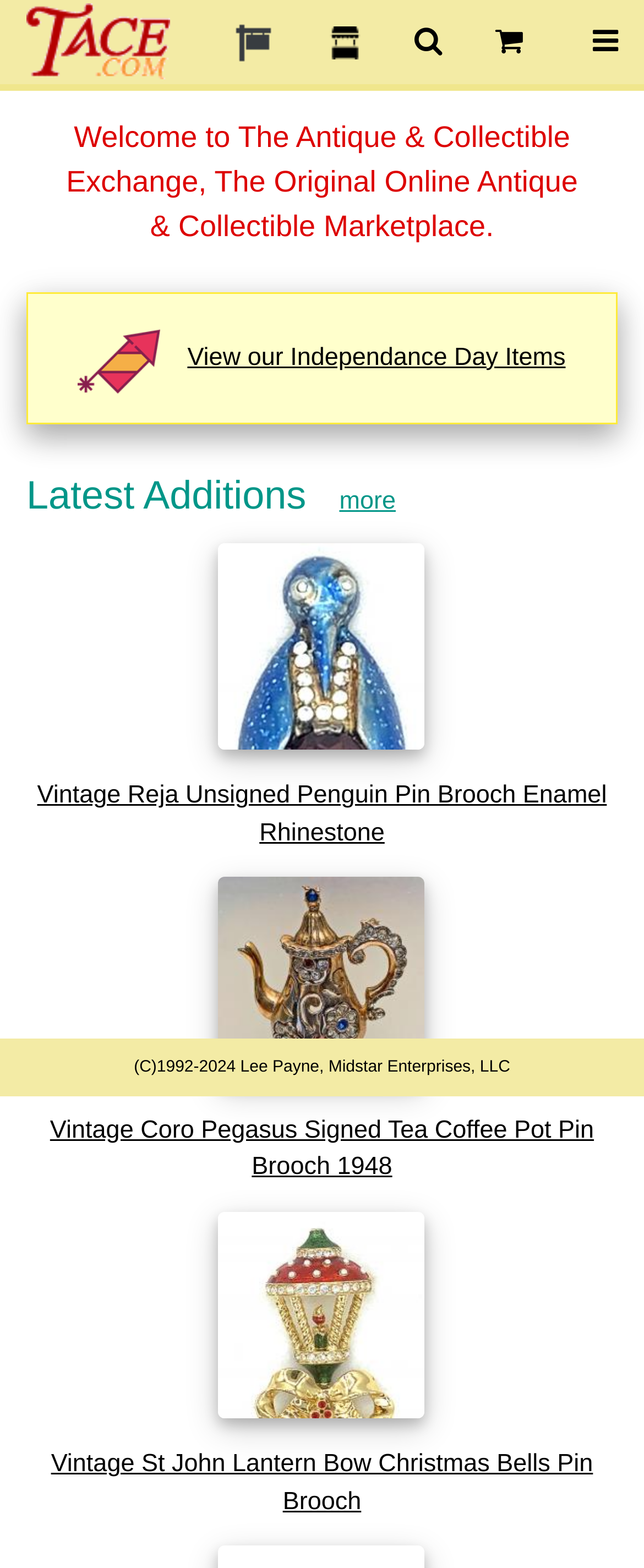Please specify the bounding box coordinates in the format (top-left x, top-left y, bottom-right x, bottom-right y), with values ranging from 0 to 1. Identify the bounding box for the UI component described as follows: View our Independance Day Items

[0.122, 0.219, 0.878, 0.237]